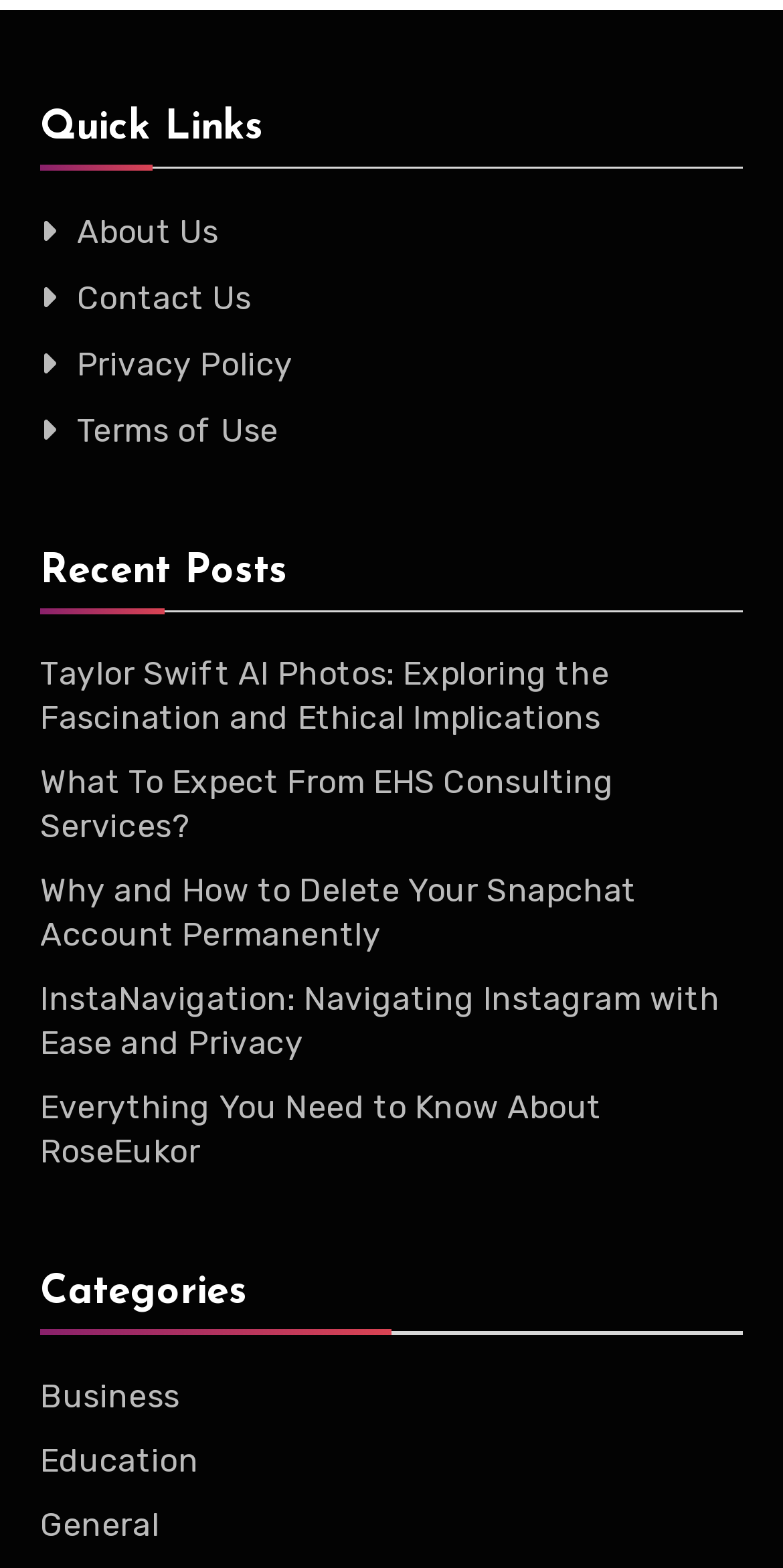Determine the bounding box coordinates for the area that needs to be clicked to fulfill this task: "Browse Recent Posts". The coordinates must be given as four float numbers between 0 and 1, i.e., [left, top, right, bottom].

[0.051, 0.341, 0.367, 0.39]